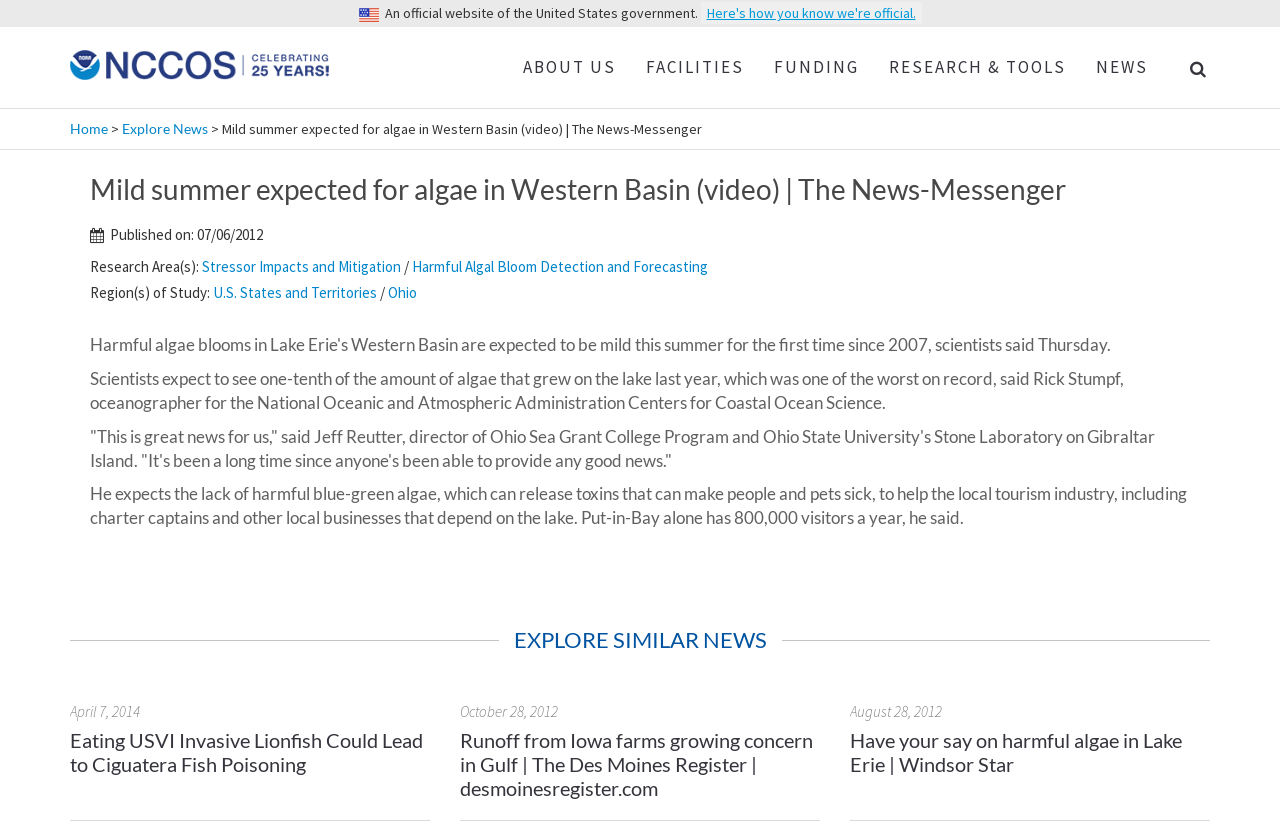What is the expected amount of algae in Lake Erie this summer?
Provide a short answer using one word or a brief phrase based on the image.

One-tenth of last year